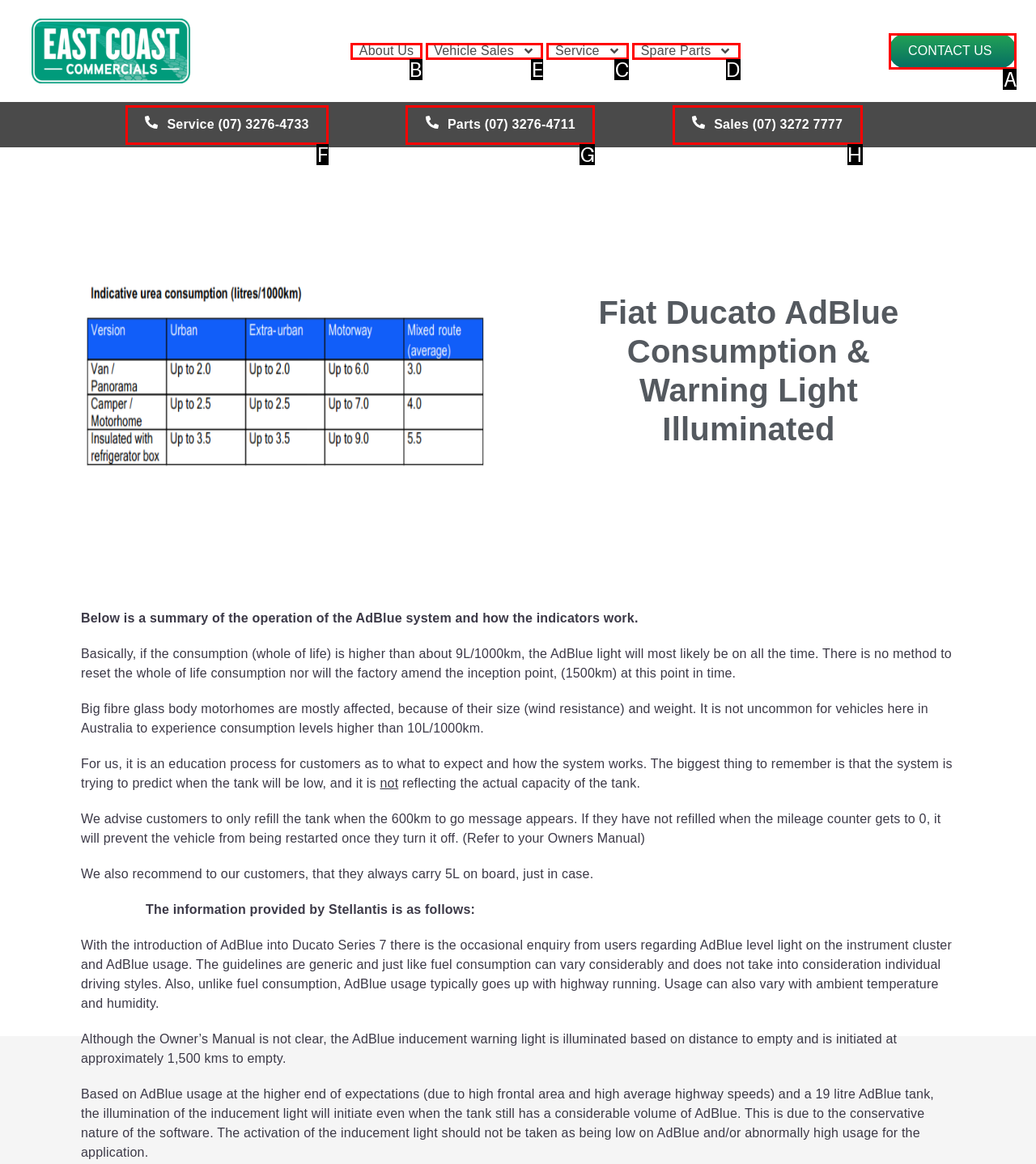Select the letter of the option that should be clicked to achieve the specified task: Click the 'Vehicle Sales' link. Respond with just the letter.

E